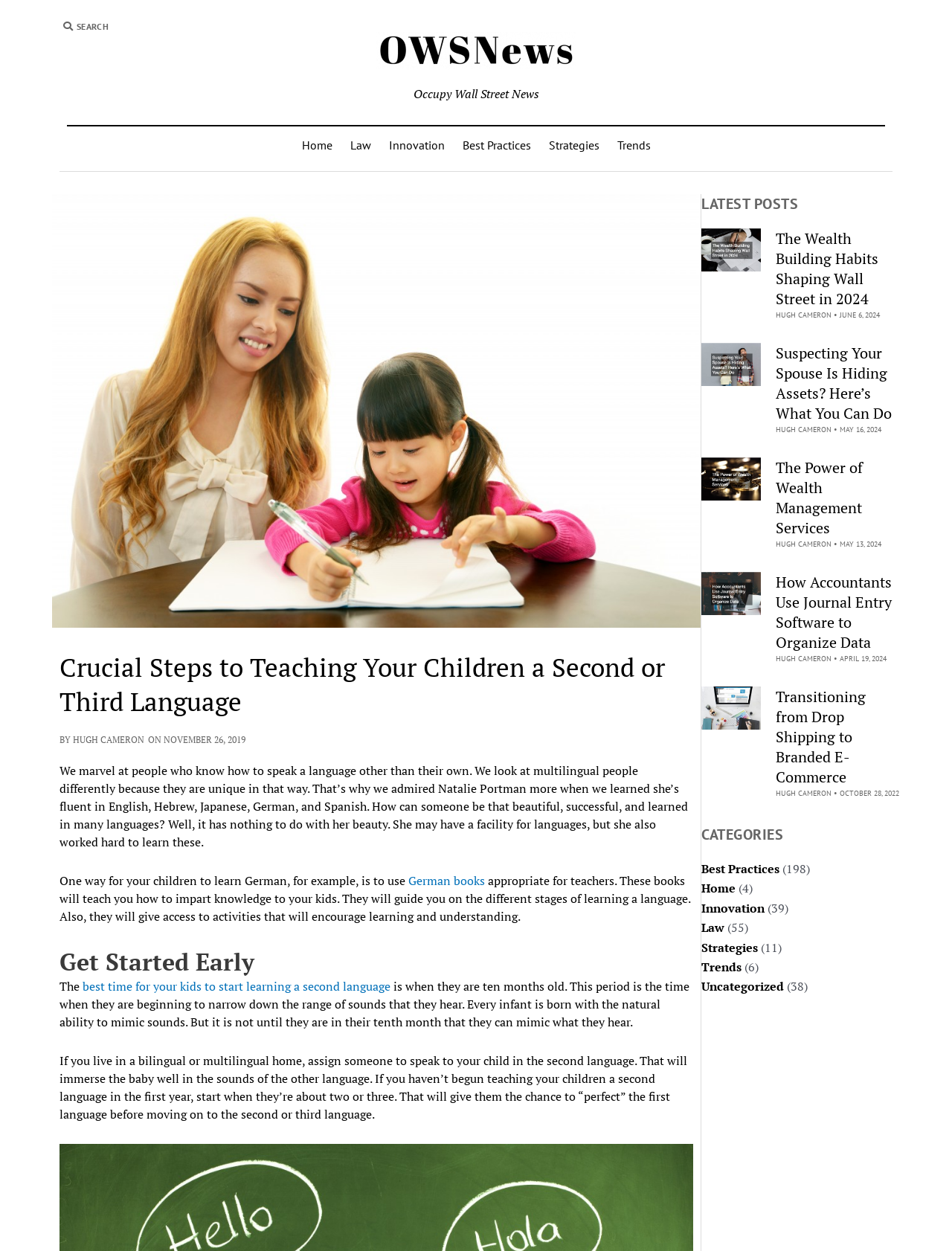Bounding box coordinates should be provided in the format (top-left x, top-left y, bottom-right x, bottom-right y) with all values between 0 and 1. Identify the bounding box for this UI element: parent_node: Search name="s" placeholder="SEARCH"

[0.077, 0.017, 0.133, 0.026]